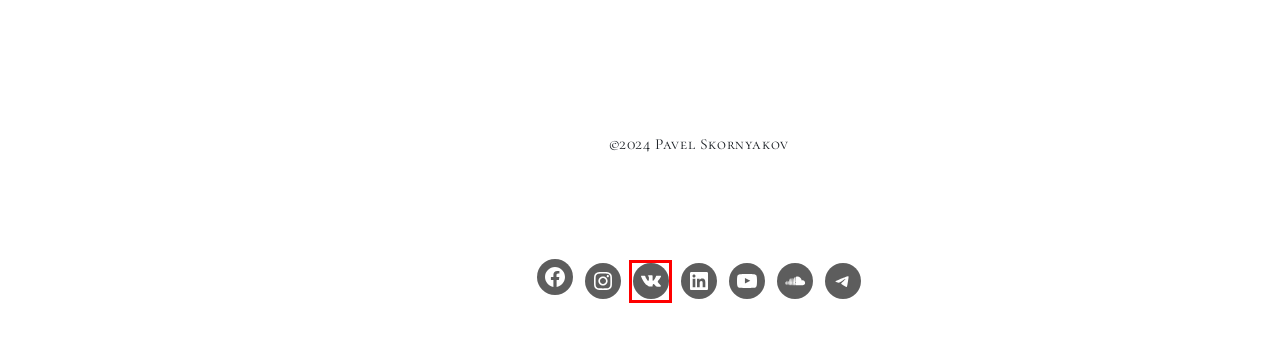You are presented with a screenshot of a webpage with a red bounding box. Select the webpage description that most closely matches the new webpage after clicking the element inside the red bounding box. The options are:
A. 您的浏览器需要更新
B. Discography – PAVEL SKORNYAKOV
C. Альбомы — Павел Скорняков
D. Early Season by Pavel Skornyakov
E. Видео — Павел Скорняков
F. Контакты — Павел Скорняков
G. Saxophone | Kim's Korea Saxophones | 대한민국
H. Павел Скорняков — Альт-саксофон

A